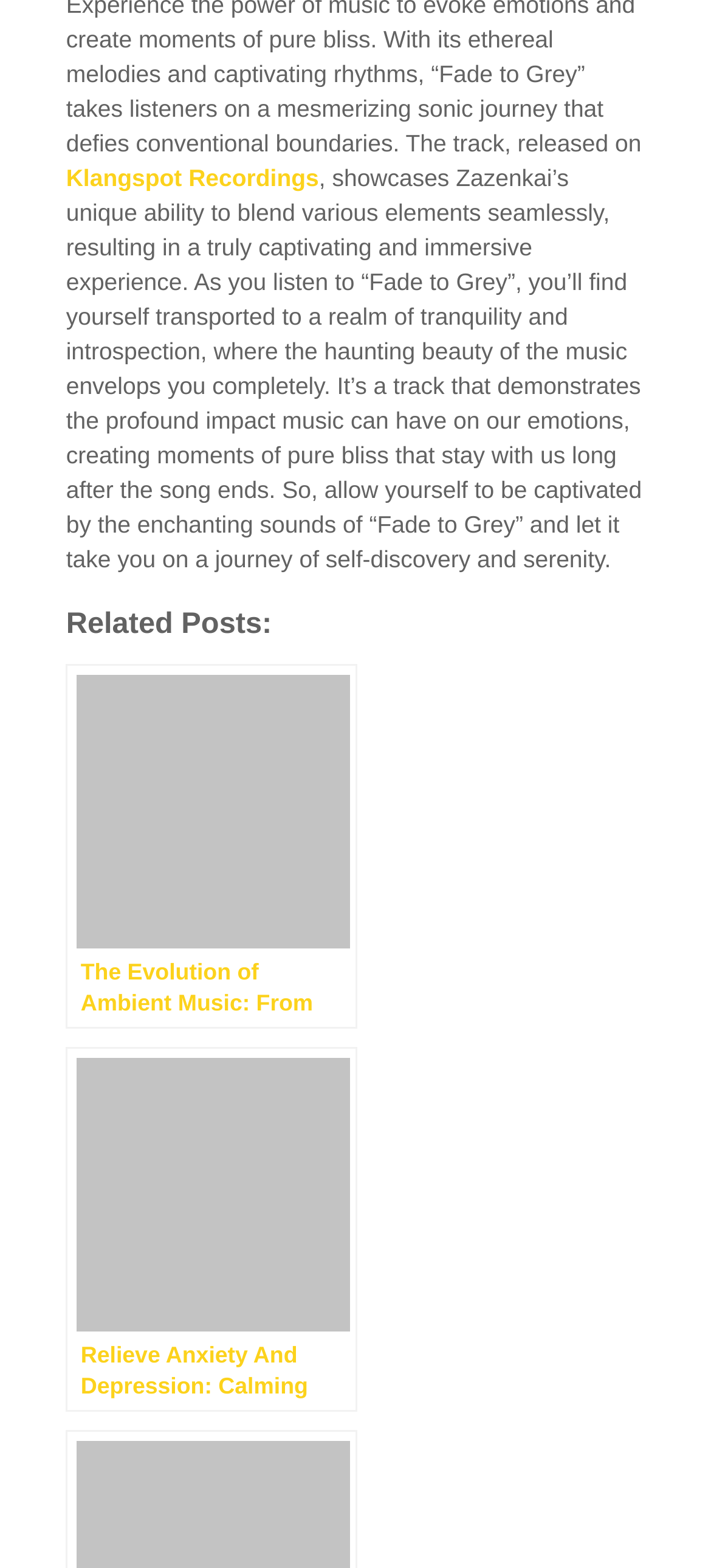Is there an image associated with the second related post?
Answer with a single word or phrase, using the screenshot for reference.

Yes